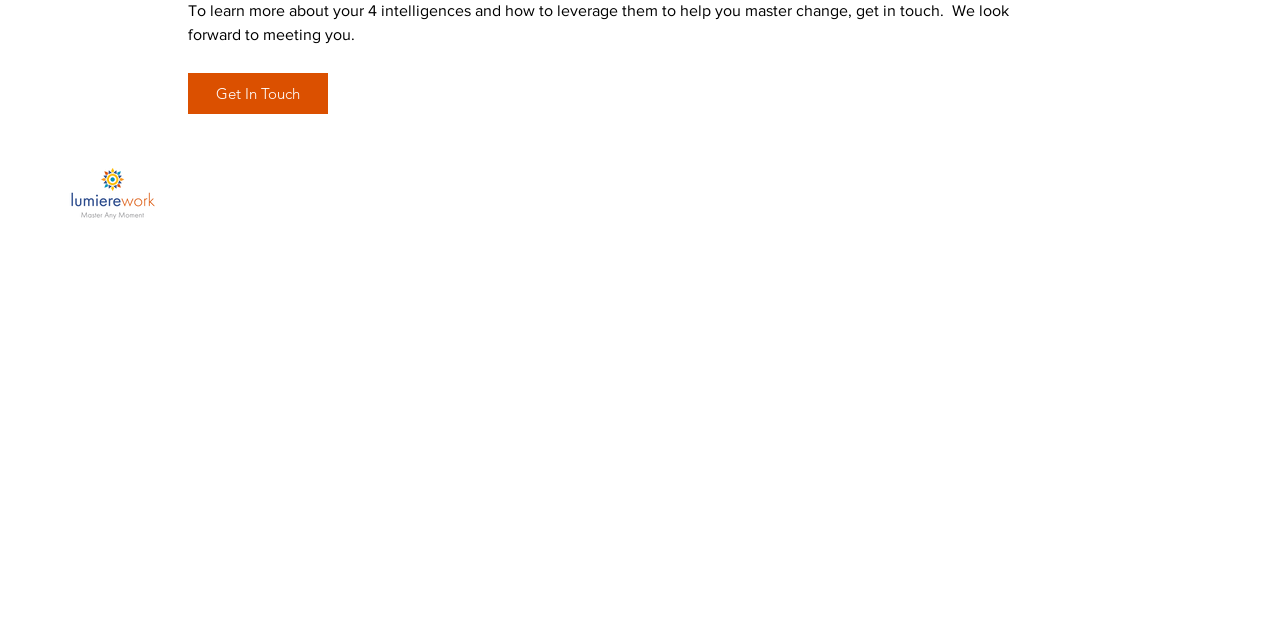Given the following UI element description: "Get In Touch", find the bounding box coordinates in the webpage screenshot.

[0.147, 0.114, 0.256, 0.178]